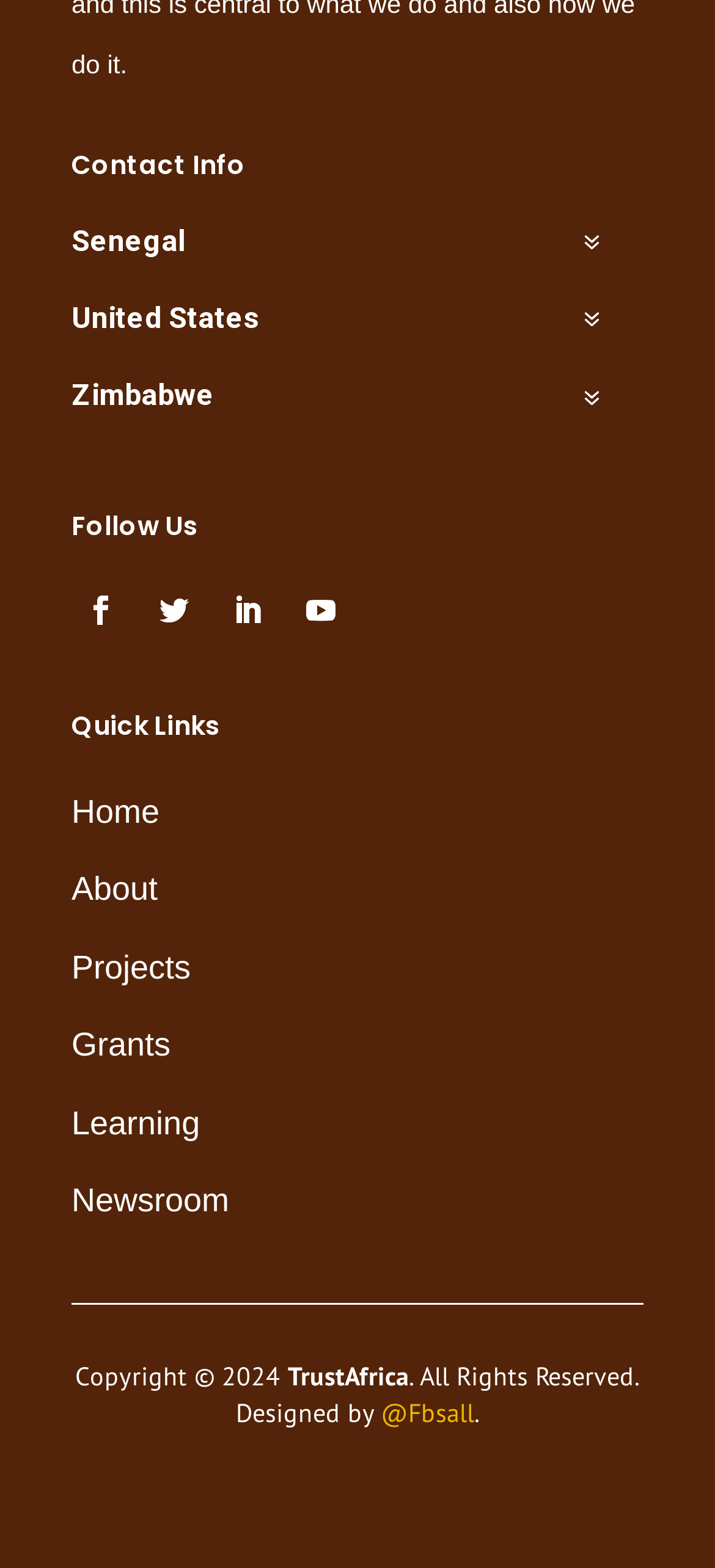Who designed the website?
Kindly offer a detailed explanation using the data available in the image.

I read the text at the bottom of the webpage, which says 'Designed by @Fbsall', indicating that @Fbsall is the designer of the website.